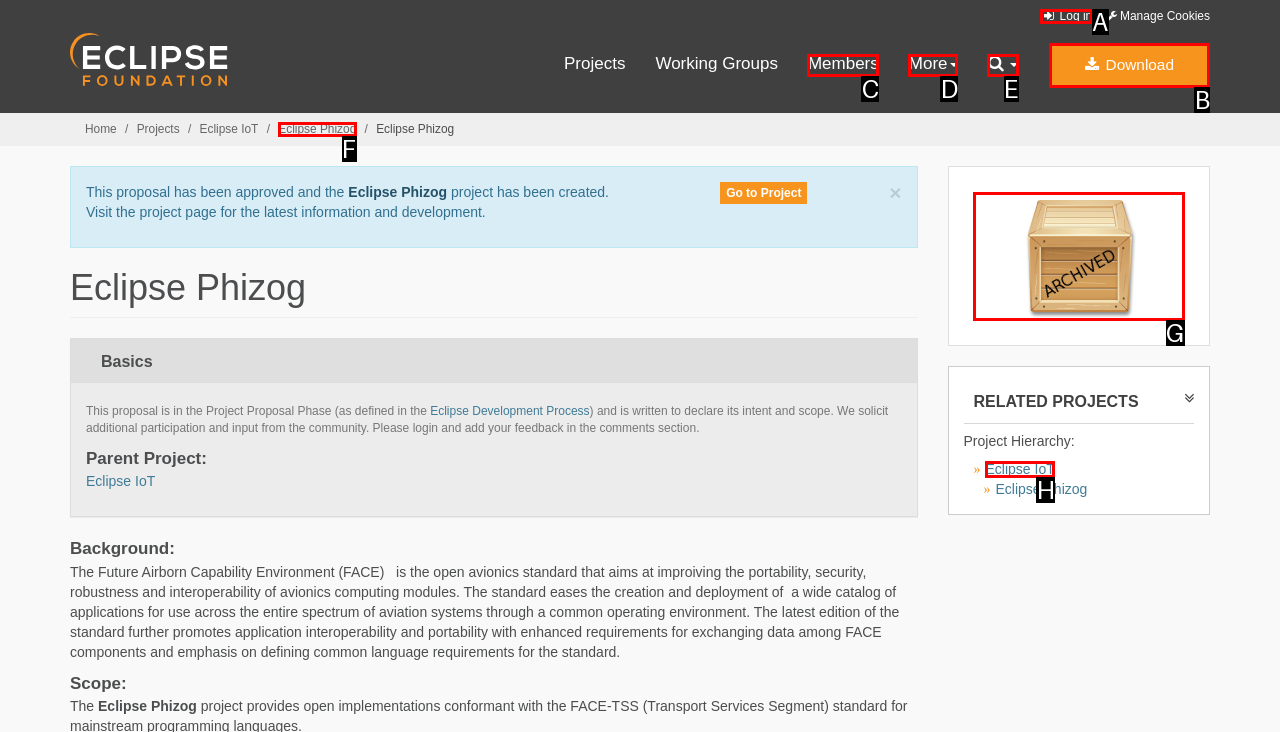Identify which HTML element should be clicked to fulfill this instruction: Download Reply with the correct option's letter.

B